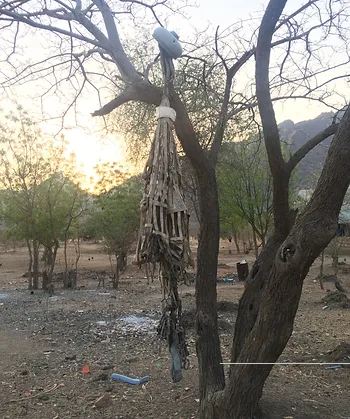Describe all the aspects of the image extensively.

The image depicts a haunting scene in the Nuba Mountains of Sudan, where a parachute bomb is suspended from a tree, framed by the soft glow of a setting sun. The bomb, crafted from makeshift materials, hangs precariously, serving as a stark reminder of the violence and destruction that has affected the region. Surrounding the tree is a barren landscape, hinting at the devastation wrought by conflict. The caption perfectly evokes the weight of stories behind such images, captured by a photographer who aims to document the reality of those affected by war. This poignant reminder of the lives impacted and the ongoing struggle for peace encapsulates the mission to share these stories with a broader audience, shedding light on significant historical events and the human experience intertwined within them.